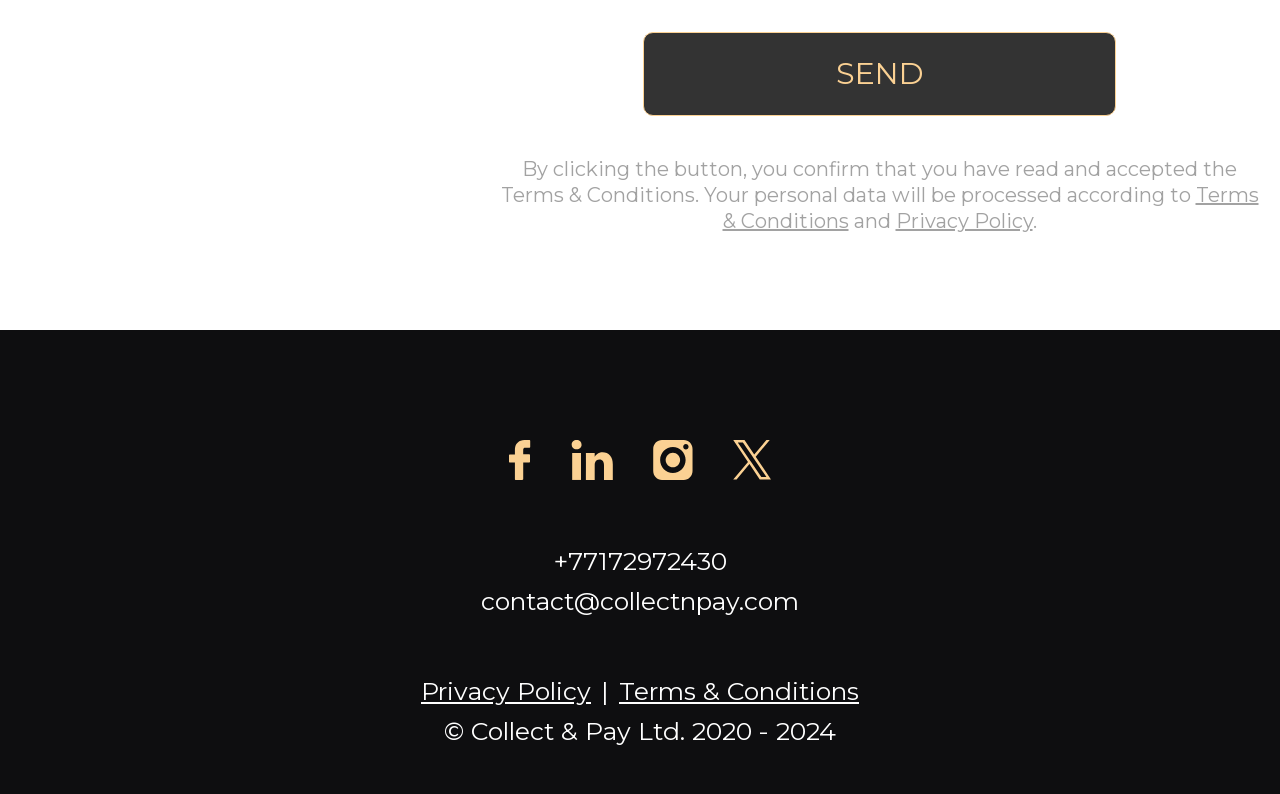Determine the bounding box coordinates of the target area to click to execute the following instruction: "Click the SEND button."

[0.503, 0.04, 0.872, 0.146]